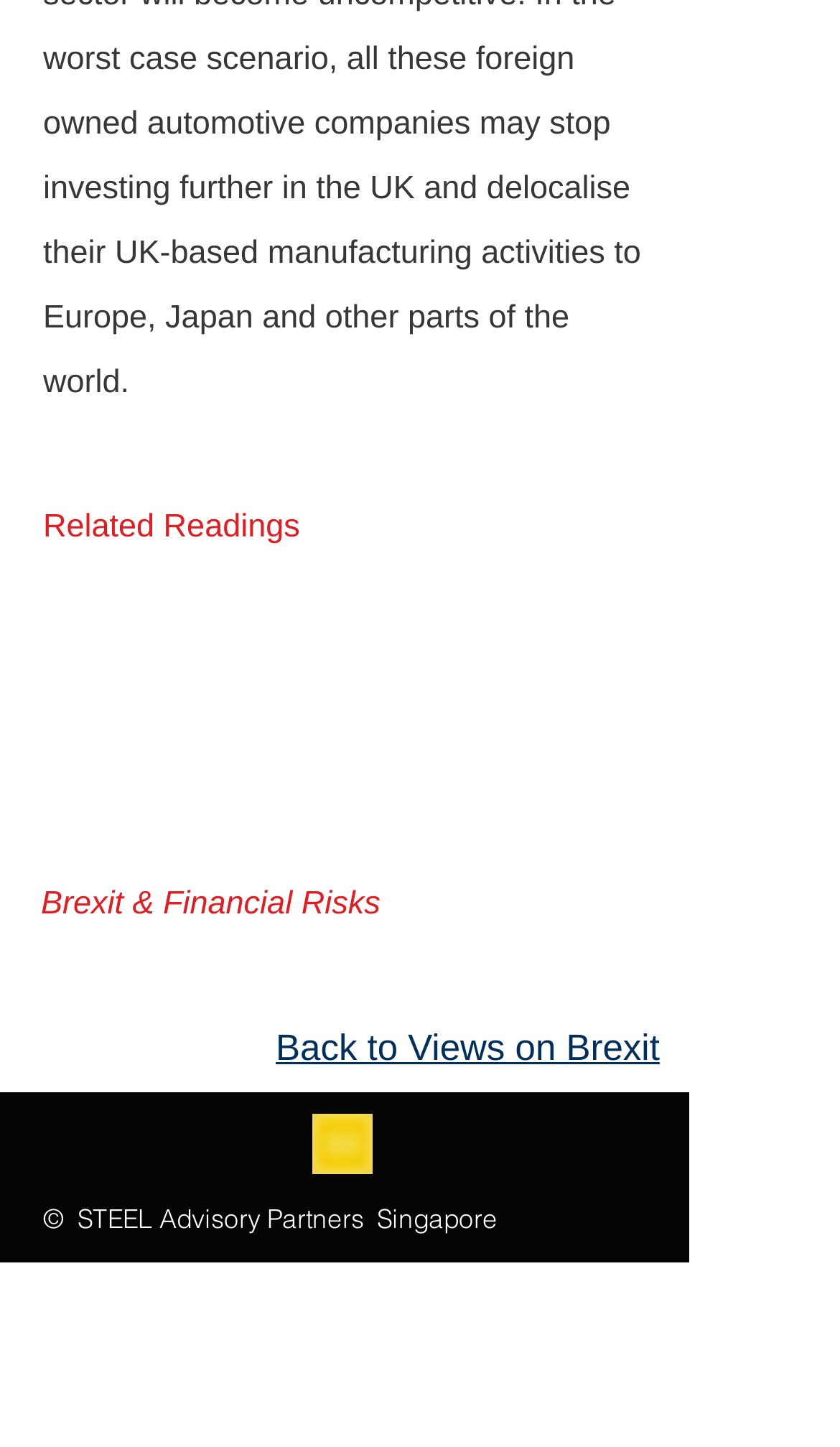Give a short answer using one word or phrase for the question:
What is the copyright information at the bottom of the page?

STEEL Advisory Partners Singapore